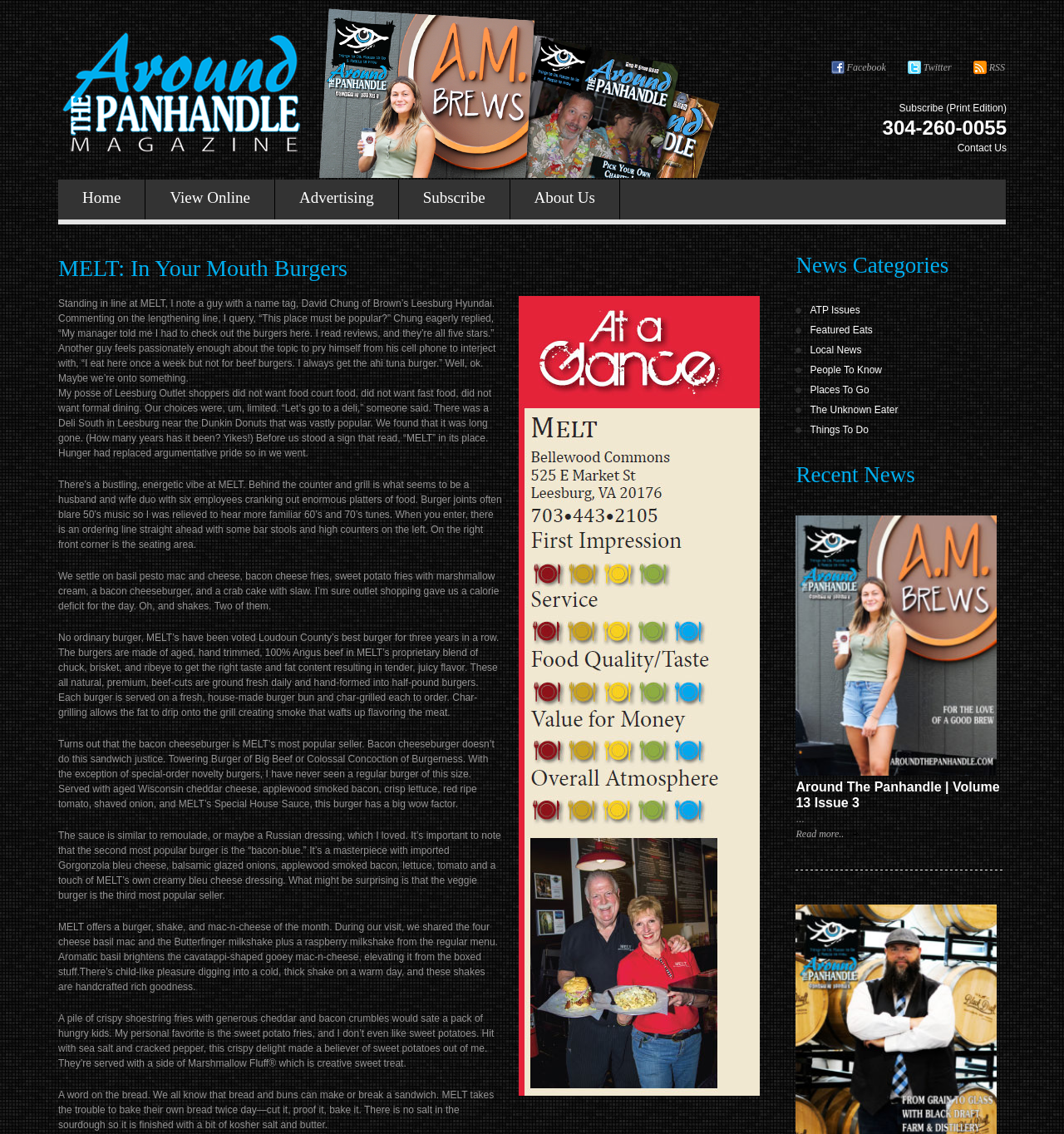What type of cheese is used in the 'bacon-blue' burger?
Please look at the screenshot and answer using one word or phrase.

Gorgonzola bleu cheese